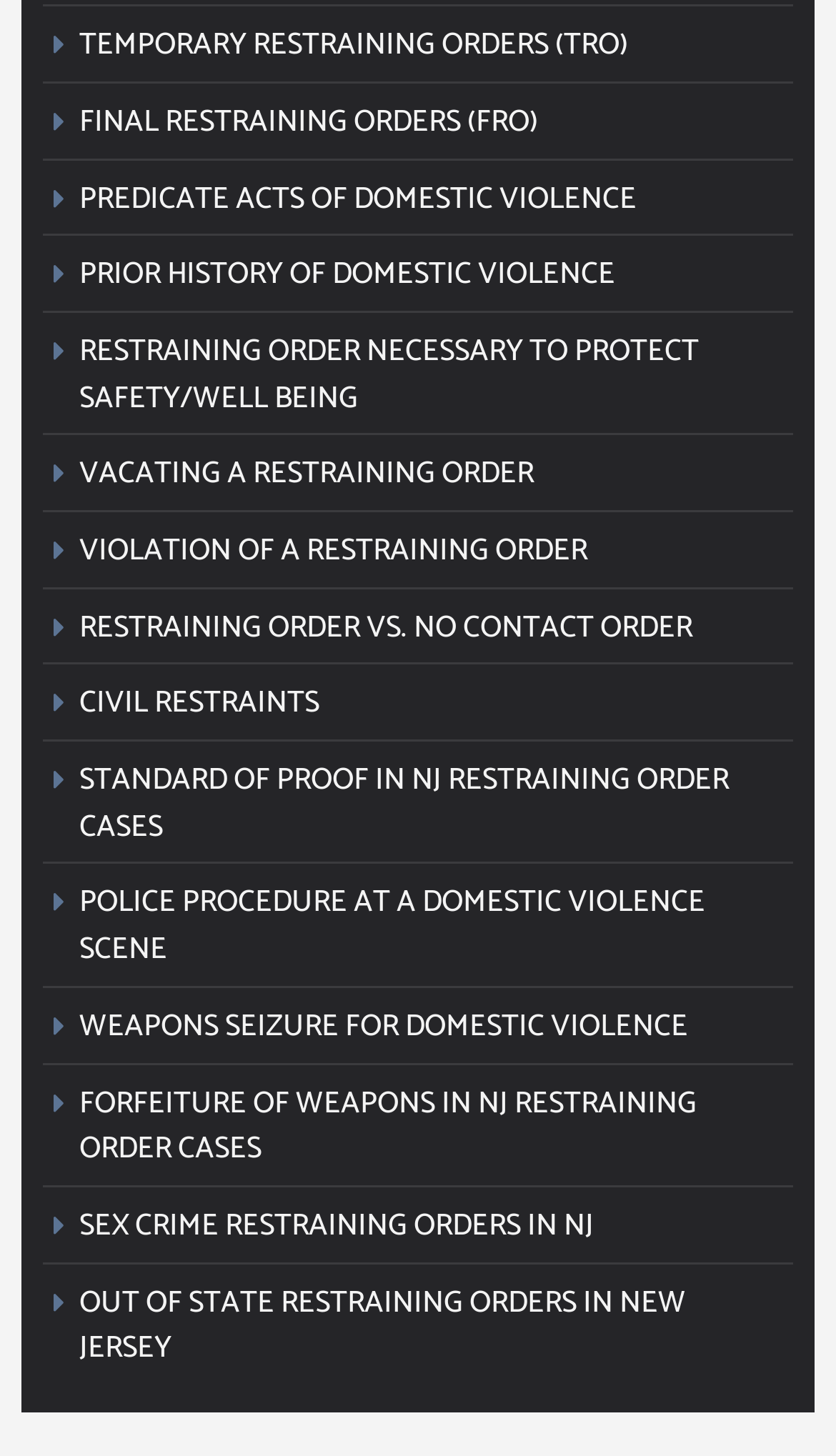How many types of restraining orders are listed?
Look at the screenshot and give a one-word or phrase answer.

15